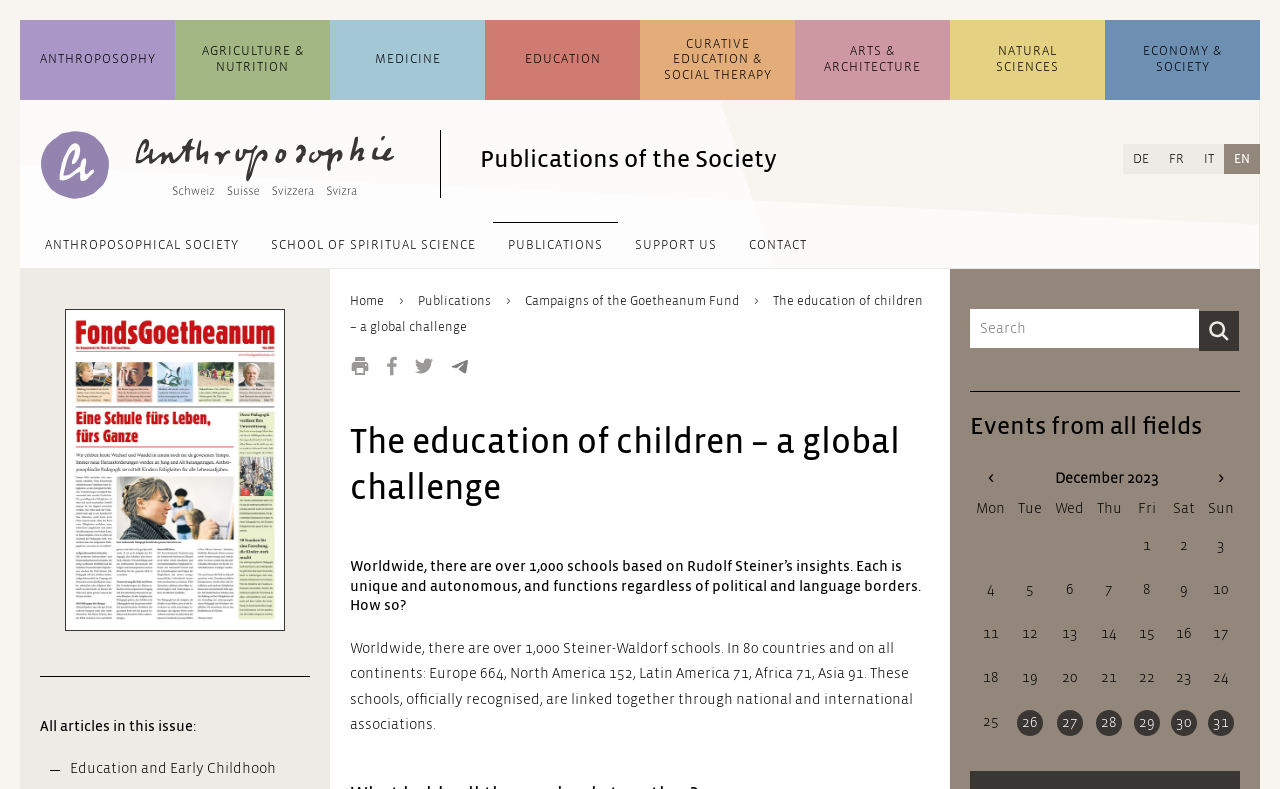Determine the bounding box coordinates for the clickable element to execute this instruction: "Click on the 'ANTHROPOSOPHY' link". Provide the coordinates as four float numbers between 0 and 1, i.e., [left, top, right, bottom].

[0.016, 0.048, 0.137, 0.104]